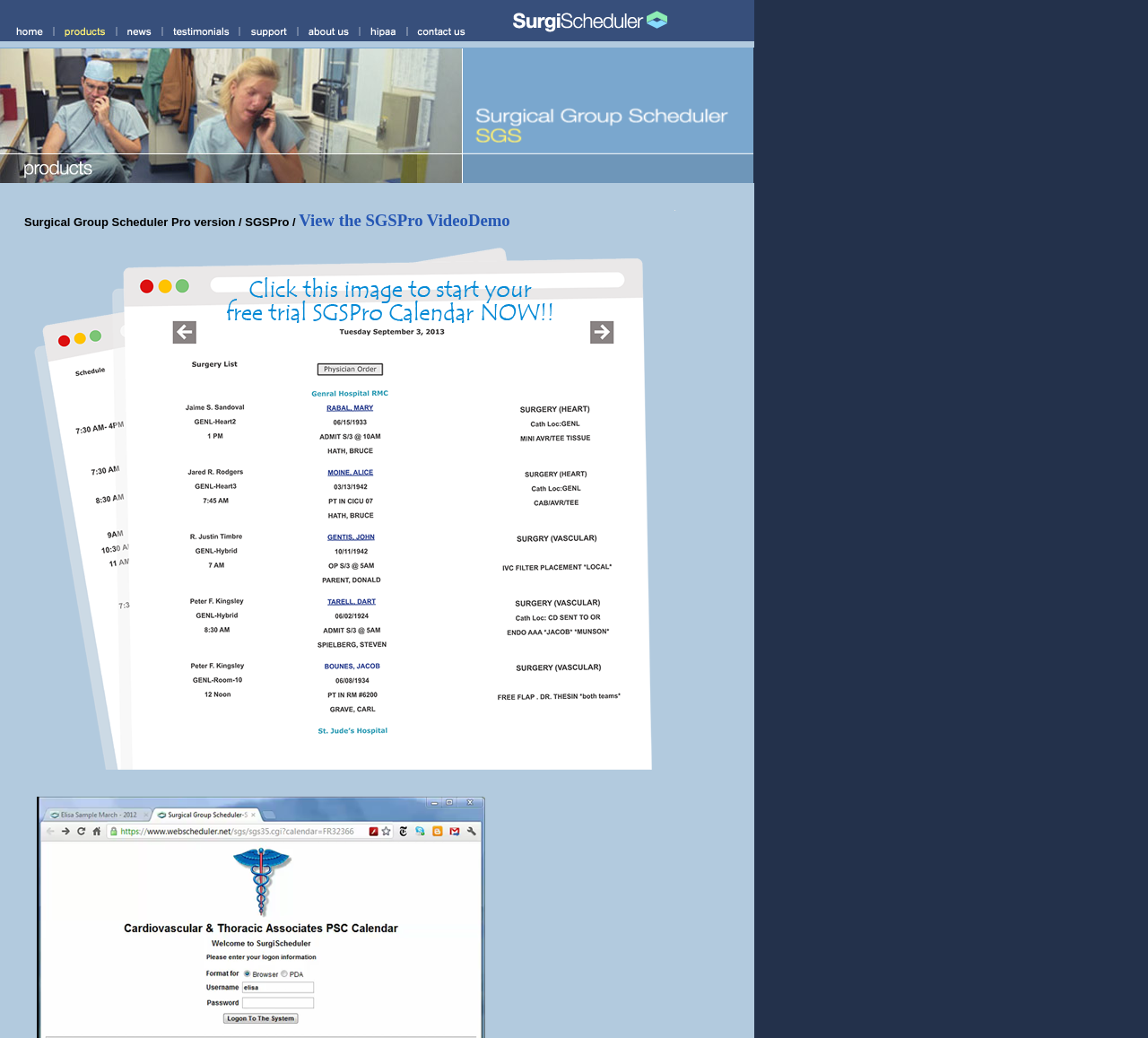Determine the bounding box coordinates of the element that should be clicked to execute the following command: "Click the link in the top right corner".

[0.43, 0.028, 0.598, 0.042]